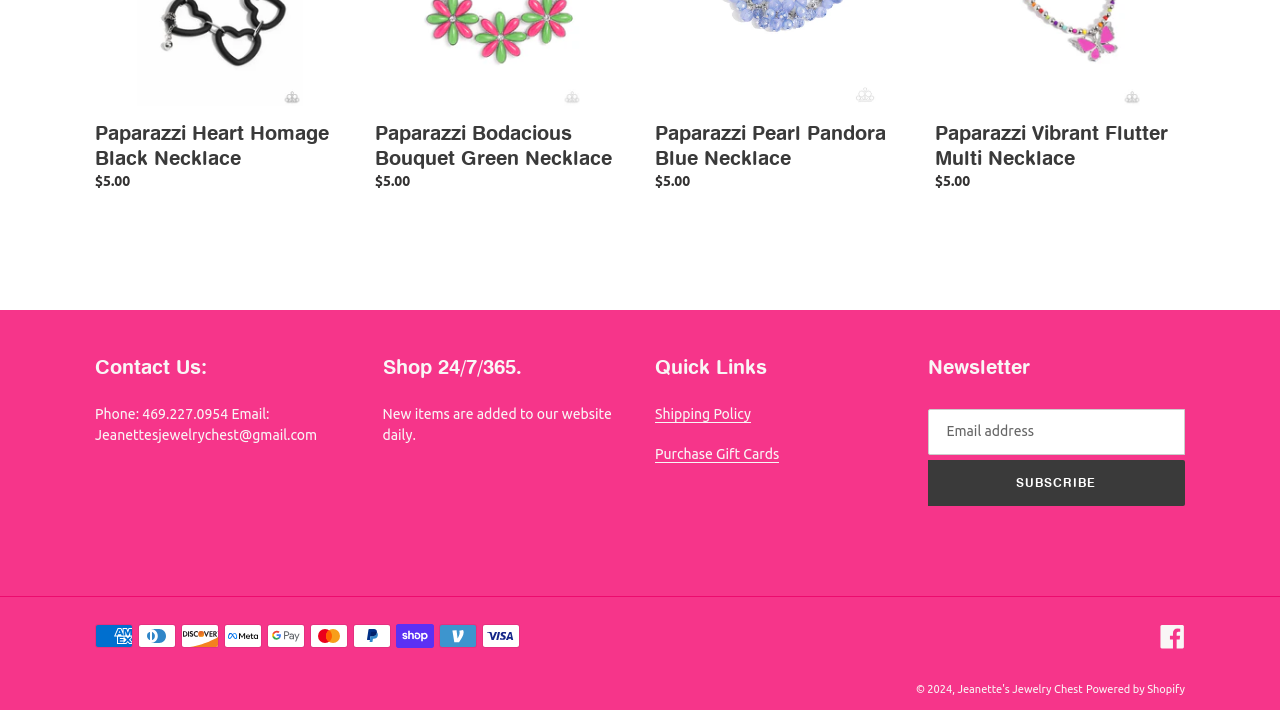Using the description "Subscribe", predict the bounding box of the relevant HTML element.

[0.725, 0.607, 0.926, 0.672]